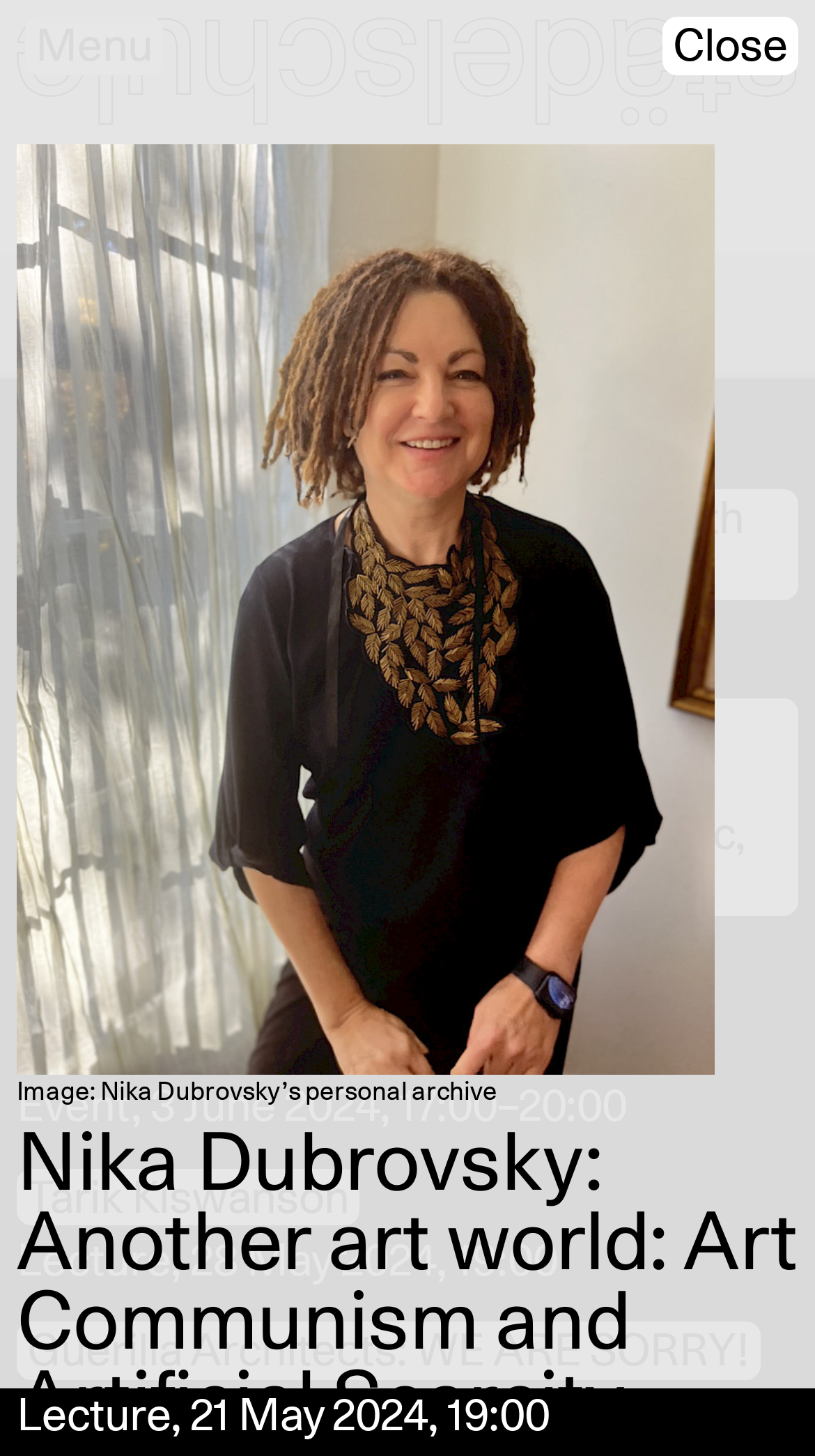Pinpoint the bounding box coordinates of the element you need to click to execute the following instruction: "Click on the 'Menu' link". The bounding box should be represented by four float numbers between 0 and 1, in the format [left, top, right, bottom].

[0.031, 0.011, 0.2, 0.051]